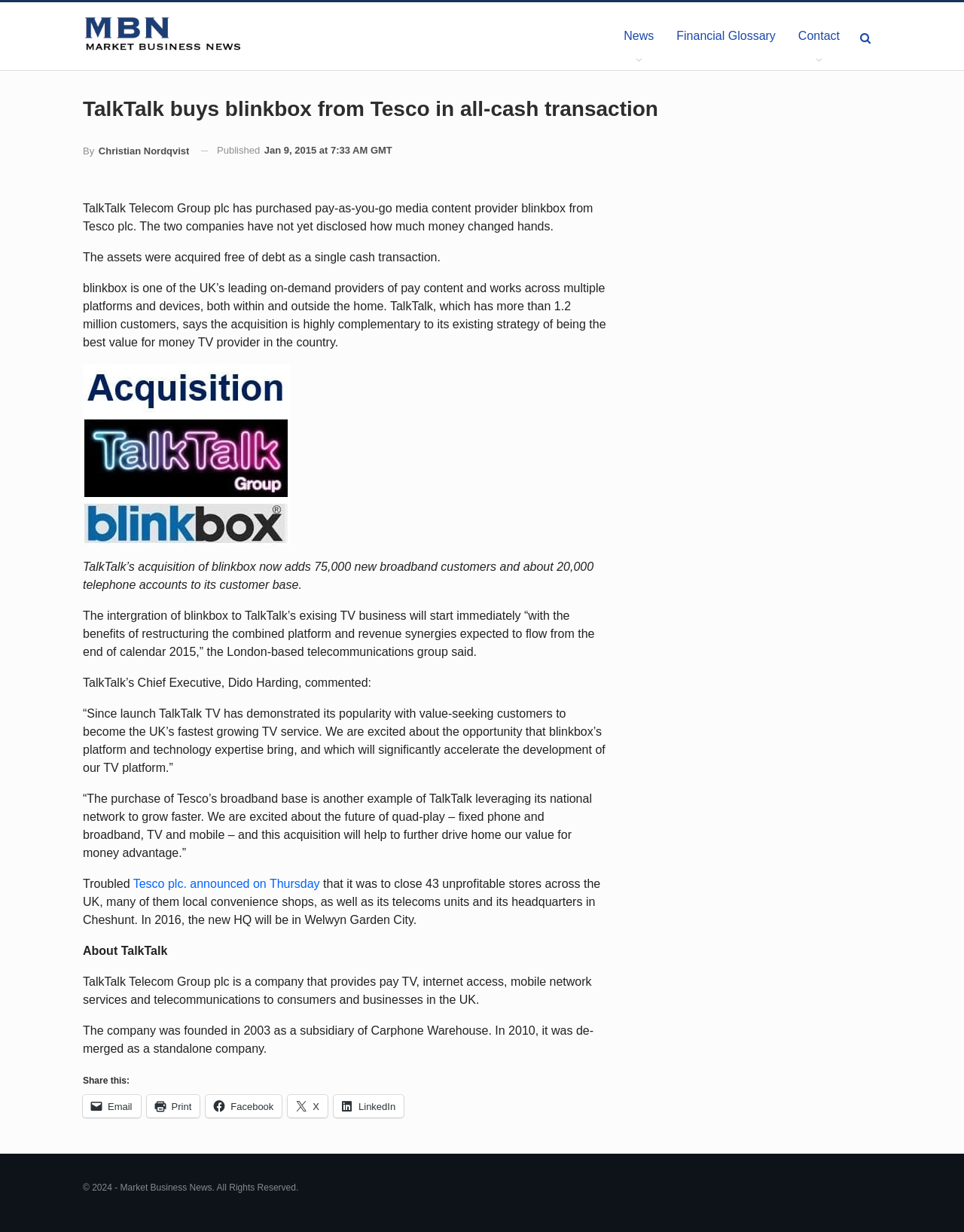Please specify the bounding box coordinates of the area that should be clicked to accomplish the following instruction: "Check the copyright information". The coordinates should consist of four float numbers between 0 and 1, i.e., [left, top, right, bottom].

[0.086, 0.96, 0.31, 0.968]